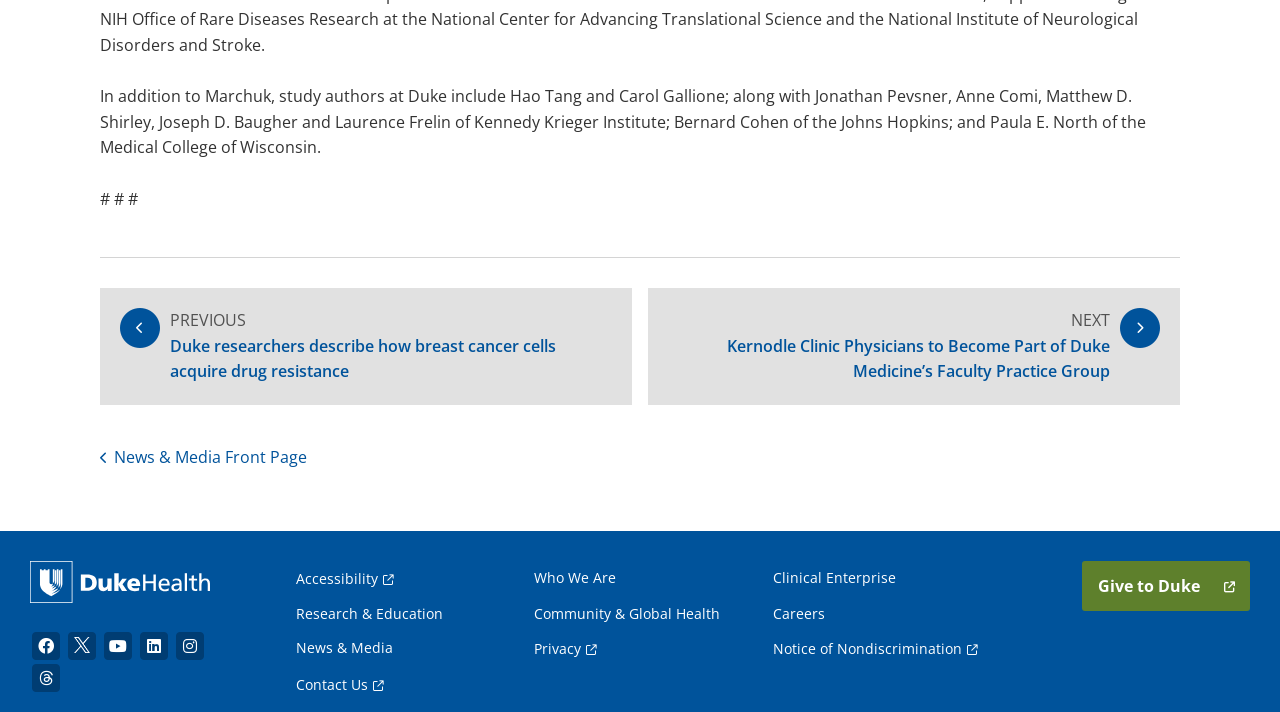Please specify the bounding box coordinates of the clickable region to carry out the following instruction: "Open 'News & Media Front Page'". The coordinates should be four float numbers between 0 and 1, in the format [left, top, right, bottom].

[0.078, 0.626, 0.24, 0.657]